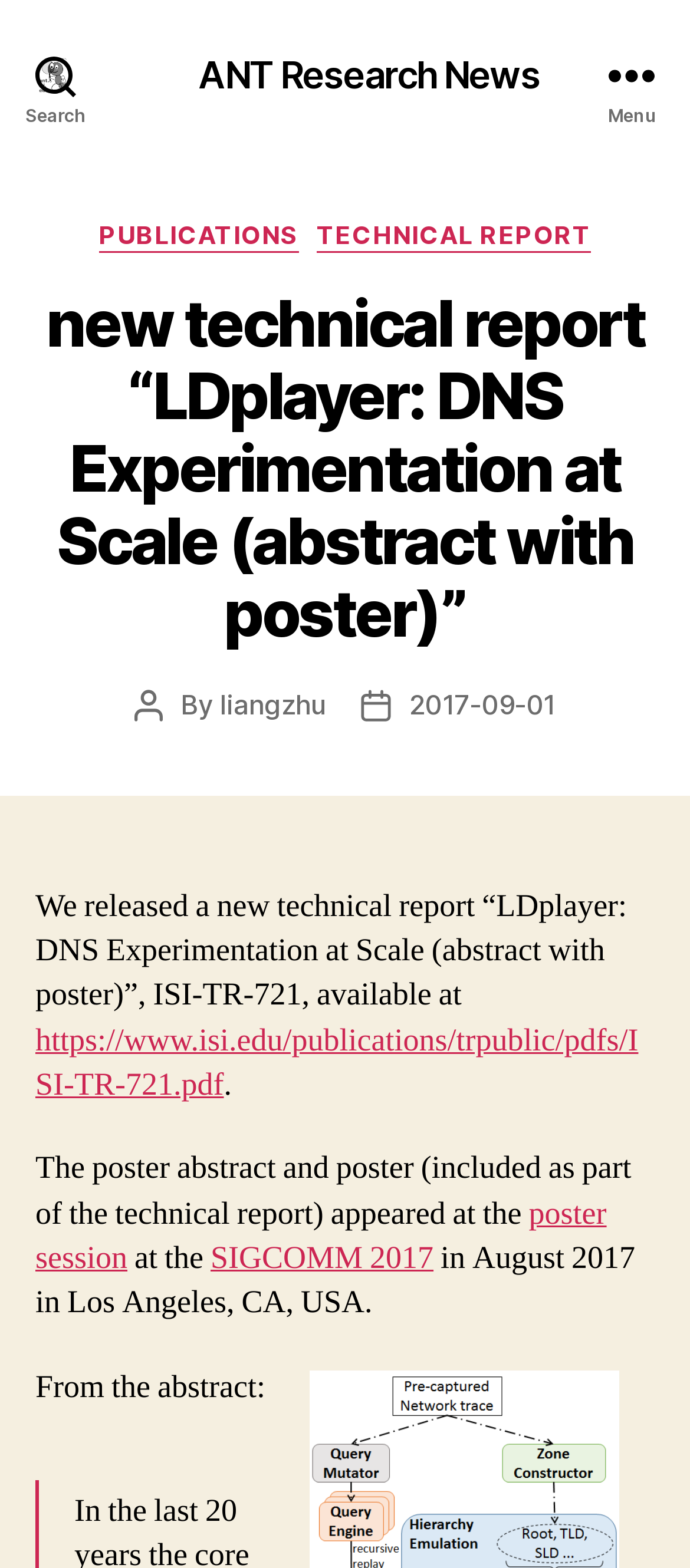What is the name of the technical report?
Using the image as a reference, deliver a detailed and thorough answer to the question.

I found the answer by looking at the heading element which says 'new technical report “LDplayer: DNS Experimentation at Scale (abstract with poster)”'. The name of the technical report is 'LDplayer'.